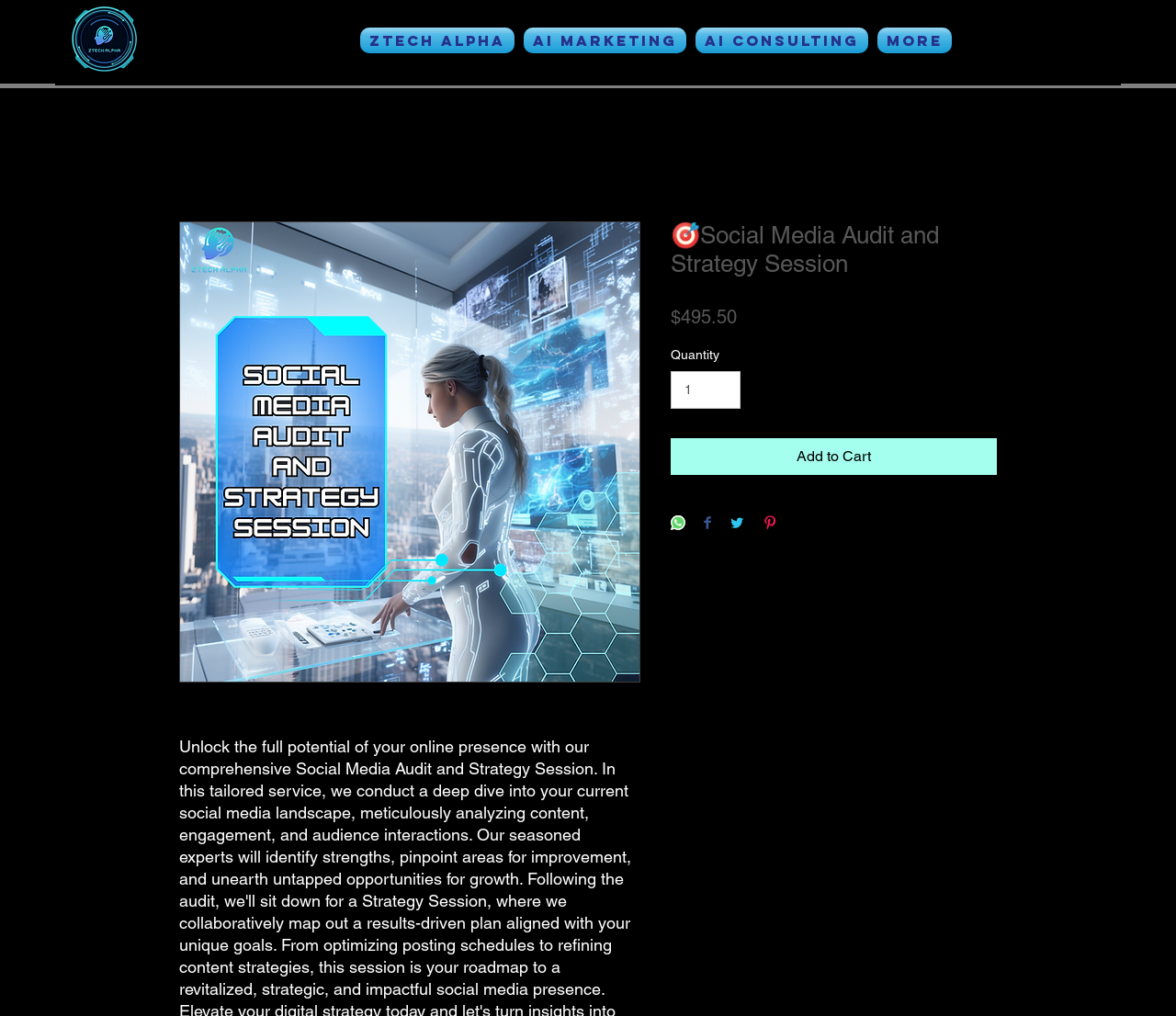Specify the bounding box coordinates of the area that needs to be clicked to achieve the following instruction: "Click the 'Add to Cart' button".

[0.57, 0.431, 0.848, 0.467]